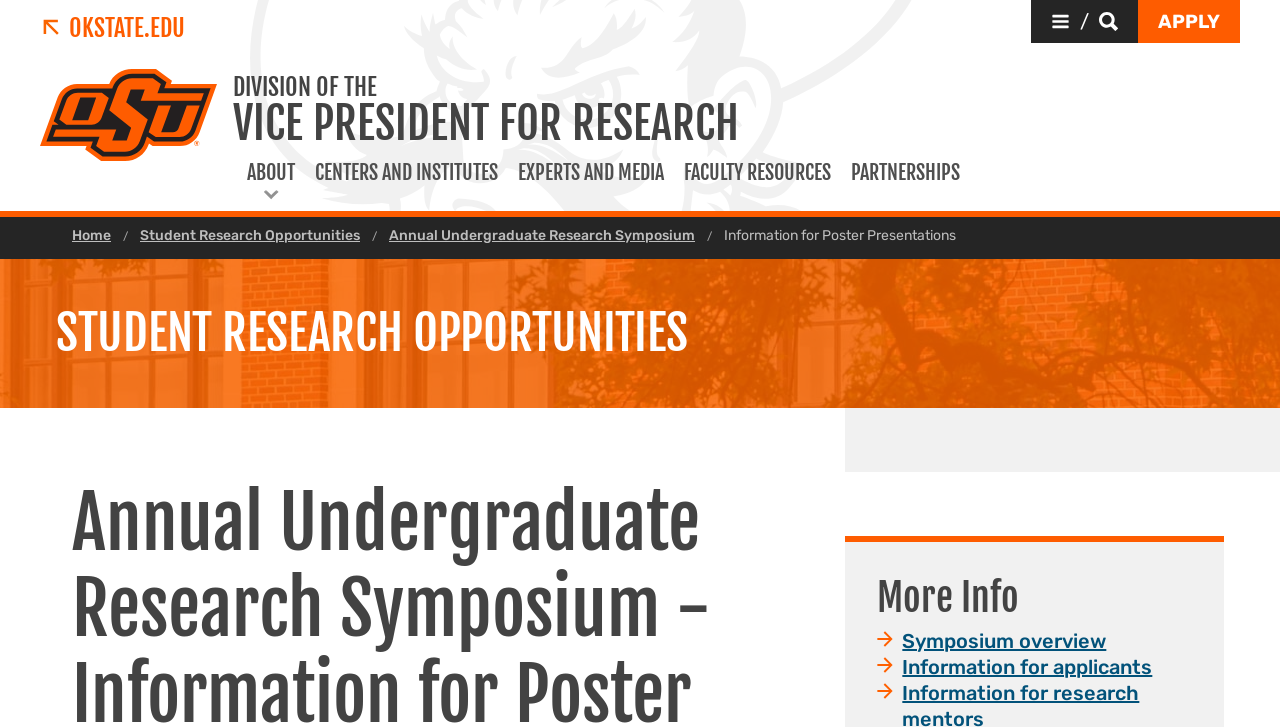Give an in-depth explanation of the webpage layout and content.

The webpage is about the Annual Undergraduate Research Symposium, specifically providing information for poster presentations. At the top left, there is a link to the Oklahoma State University website, accompanied by a search bar and a button to apply. On the top right, there are quick links and a search function.

Below the top section, there is a layout table with a search function, allowing users to search the site. To the right of the search function, there are links to the directory, A-Z site index, and quick links.

On the left side of the page, there are various links and sections, including logins, academic schedule, places and departments, and trending now. These sections provide access to different resources and information, such as email, O-Key account, Canvas, academic calendar, catalog, class schedule, and registrar.

In the main content area, there is a section dedicated to the Division of the Vice President for Research, with links to about, centers and institutes, experts and media, faculty resources, and partnerships. Below this section, there is a horizontal menu with links to home, student research opportunities, annual undergraduate research symposium, and information for poster presentations.

The main content area also features an image with a heading "STUDENT RESEARCH OPPORTUNITIES" and another heading "More Info" below it. There are two links, "Symposium overview" and "Information for applicants", providing more information about the symposium.

Overall, the webpage is well-organized, with clear sections and links to various resources and information related to the Annual Undergraduate Research Symposium and Oklahoma State University.